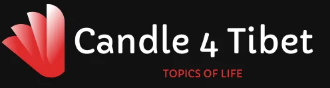What is the purpose of the dark background?
Give a detailed explanation using the information visible in the image.

The caption states that the logo is set against a dark background, which enhances the vibrant colors of the logo, making it visually striking. This suggests that the dark background is intentionally used to create a contrasting effect and draw attention to the logo.